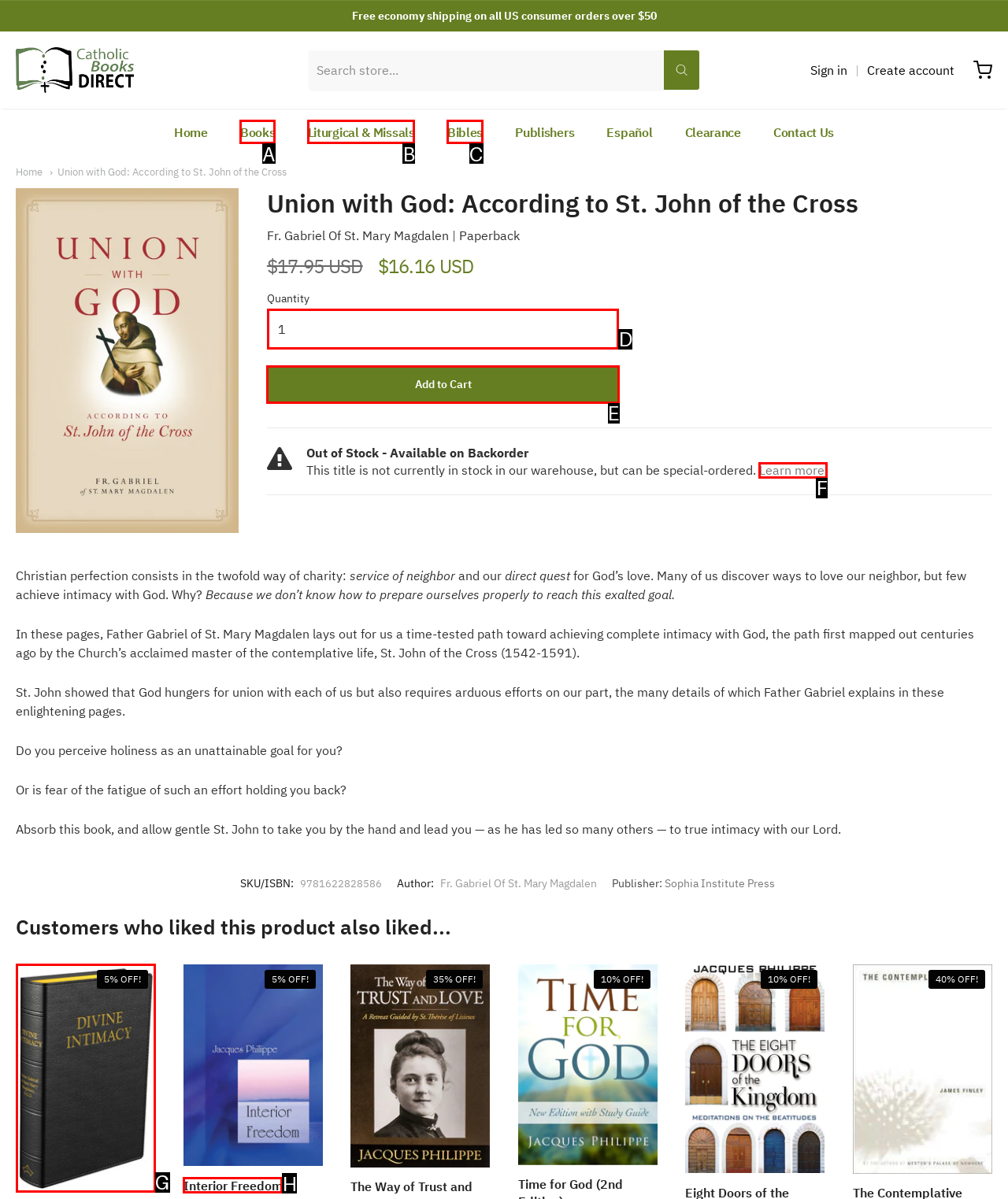Select the proper HTML element to perform the given task: Add the book to cart Answer with the corresponding letter from the provided choices.

D